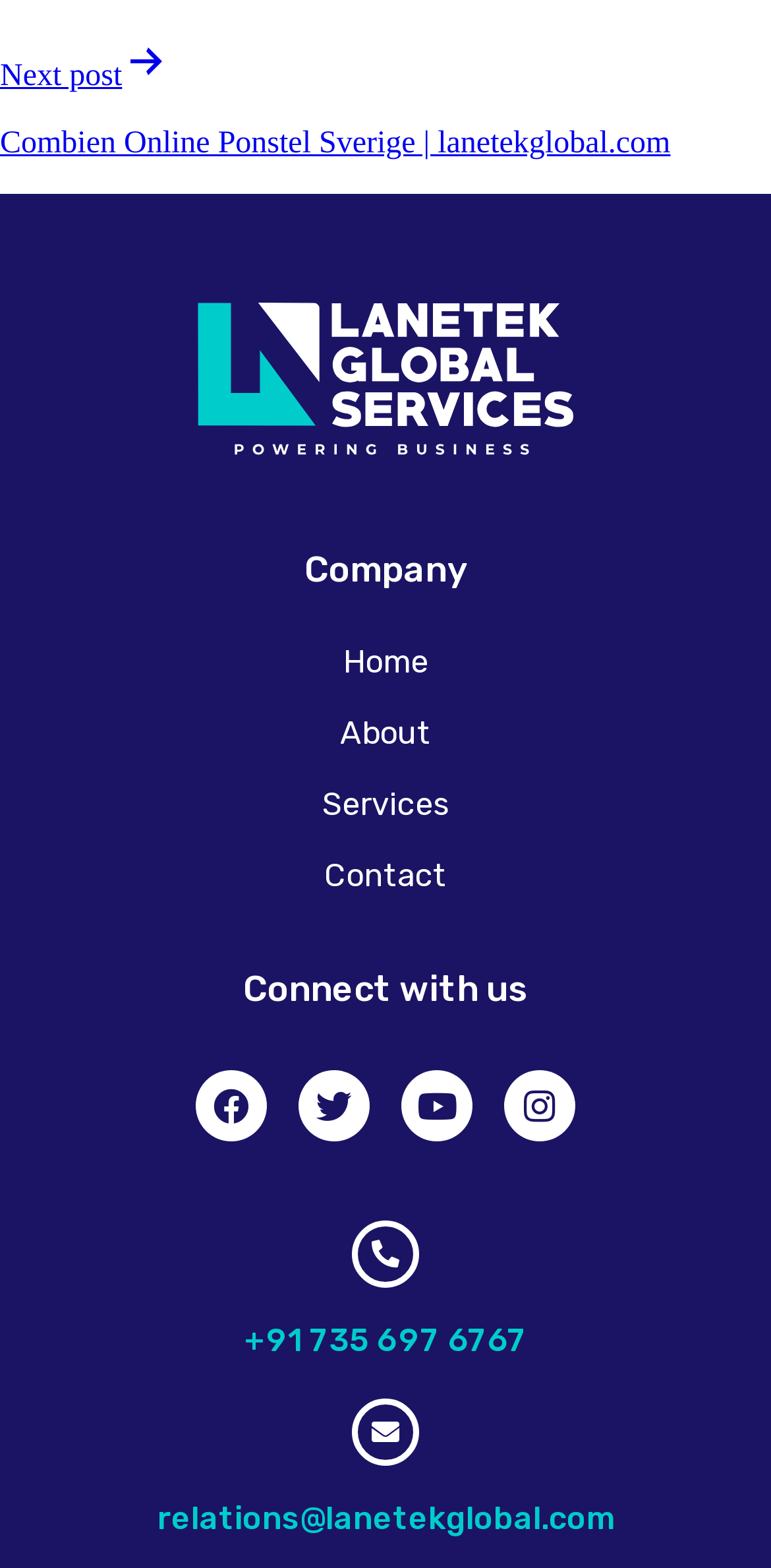Find the bounding box coordinates of the element's region that should be clicked in order to follow the given instruction: "Call the phone number". The coordinates should consist of four float numbers between 0 and 1, i.e., [left, top, right, bottom].

[0.317, 0.843, 0.683, 0.866]